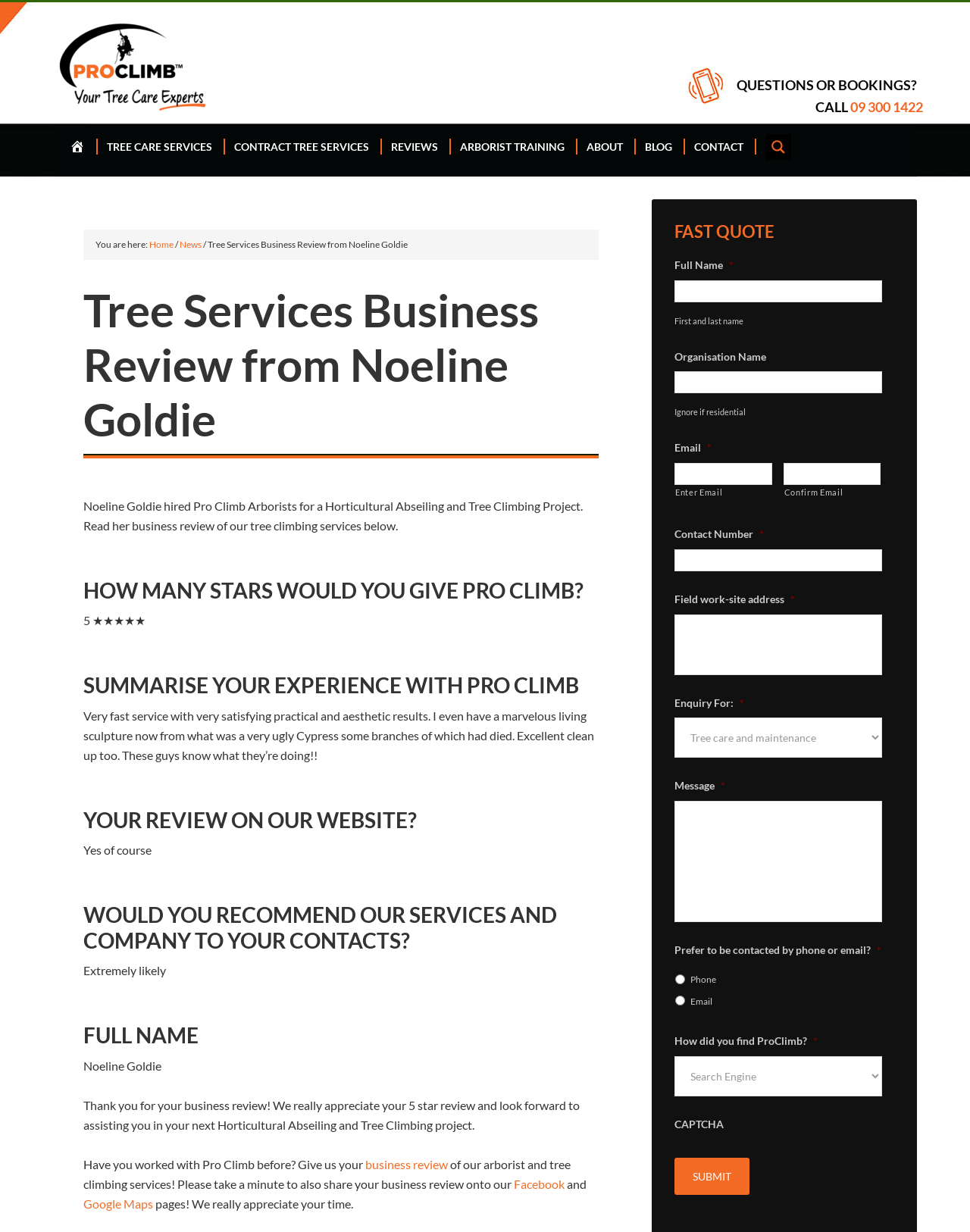Pinpoint the bounding box coordinates of the element to be clicked to execute the instruction: "Click the 'Submit' button".

[0.695, 0.939, 0.773, 0.97]